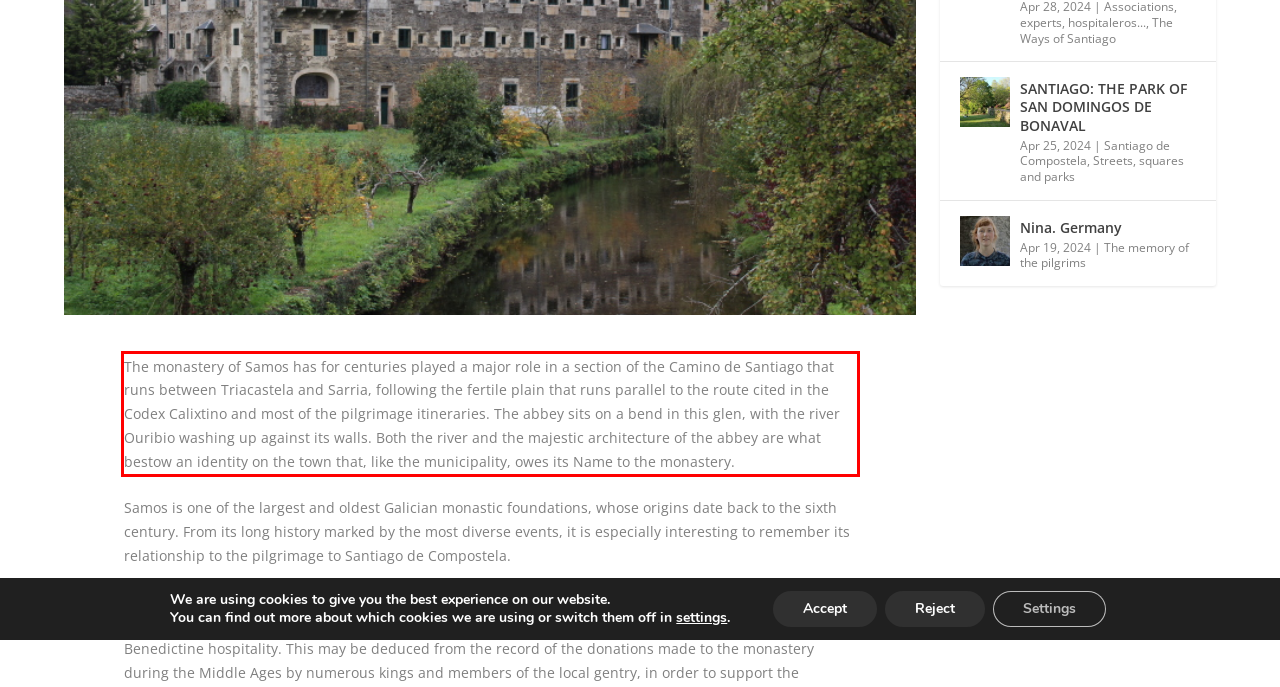You are provided with a screenshot of a webpage that includes a red bounding box. Extract and generate the text content found within the red bounding box.

The monastery of Samos has for centuries played a major role in a section of the Camino de Santiago that runs between Triacastela and Sarria, following the fertile plain that runs parallel to the route cited in the Codex Calixtino and most of the pilgrimage itineraries. The abbey sits on a bend in this glen, with the river Ouribio washing up against its walls. Both the river and the majestic architecture of the abbey are what bestow an identity on the town that, like the municipality, owes its Name to the monastery.